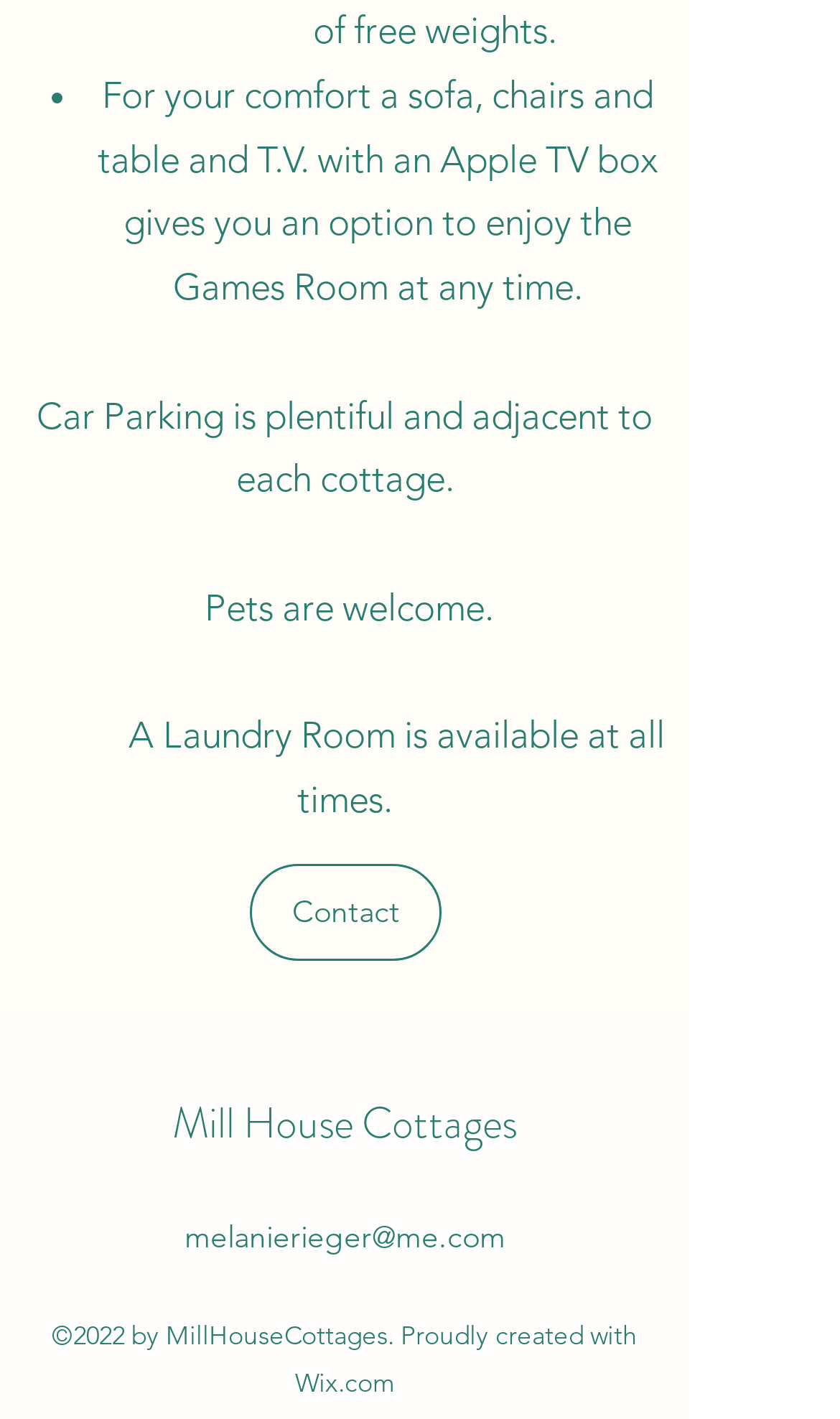How can you contact the cottage?
Based on the image content, provide your answer in one word or a short phrase.

Through the 'Contact' link